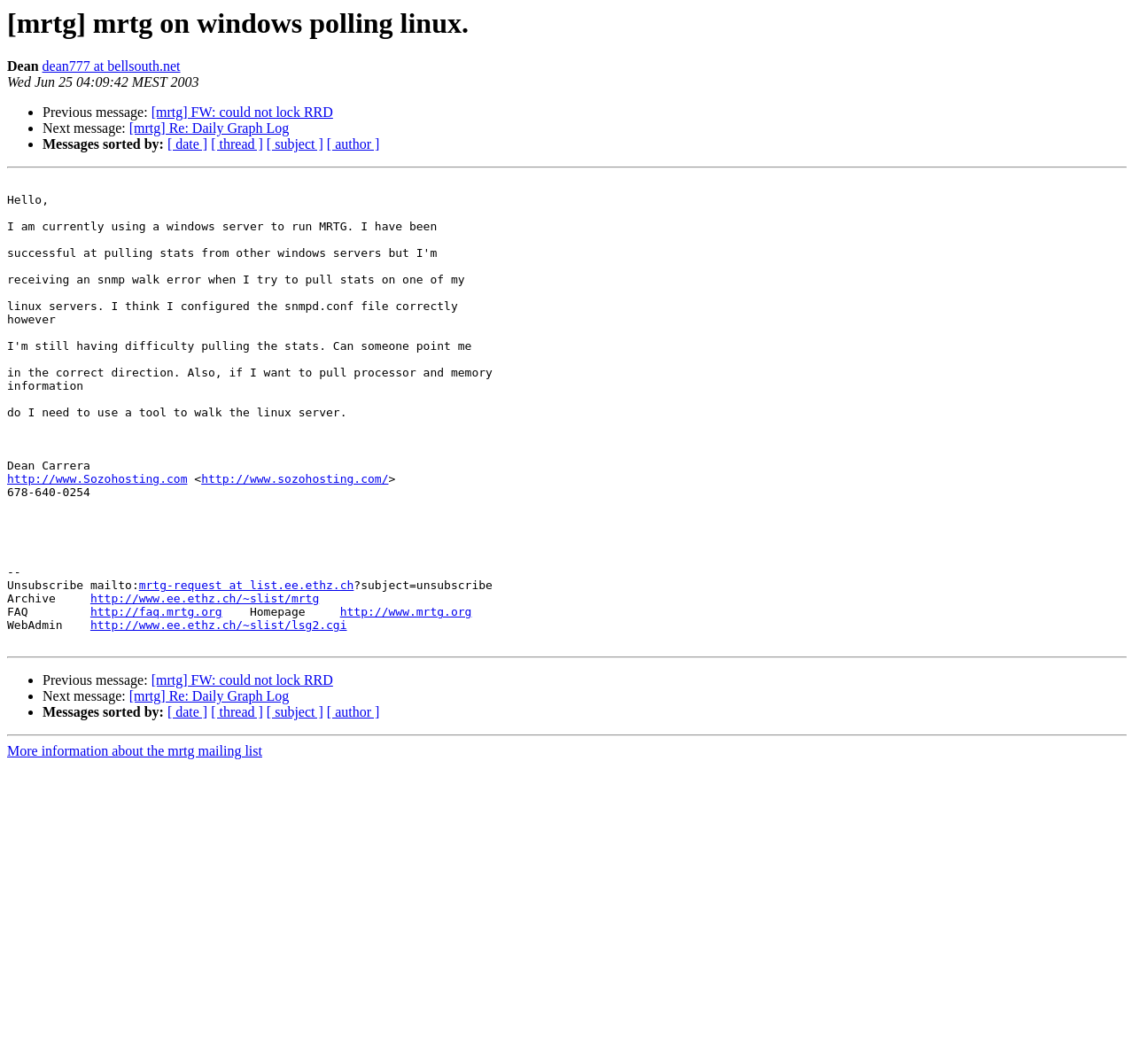Given the description of a UI element: "http://www.Sozohosting.com", identify the bounding box coordinates of the matching element in the webpage screenshot.

[0.006, 0.444, 0.165, 0.457]